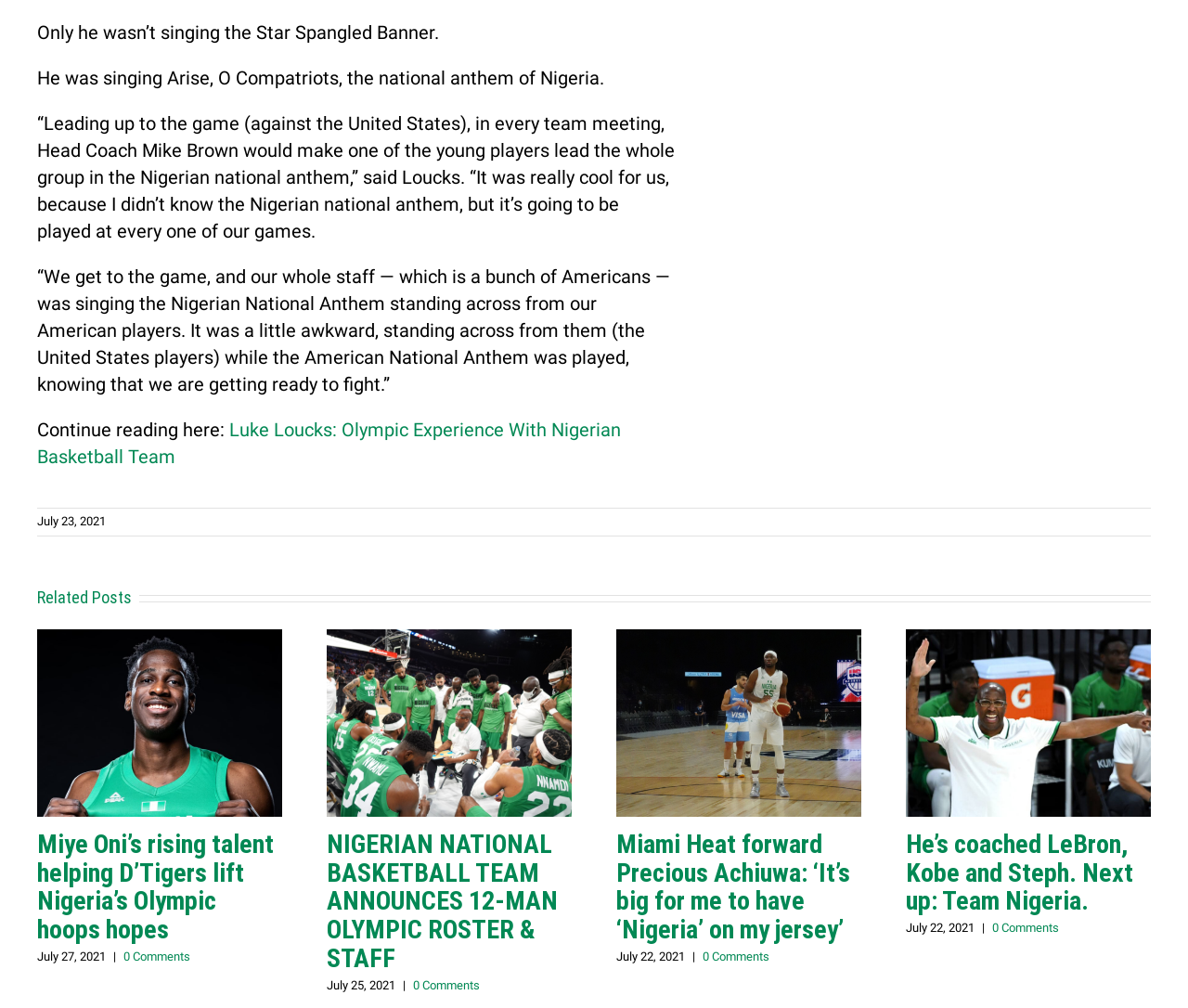What is the national anthem of Nigeria?
Deliver a detailed and extensive answer to the question.

Based on the text, it is mentioned that the Nigerian national anthem is 'Arise, O Compatriots', which was sung by the team before a game against the United States.